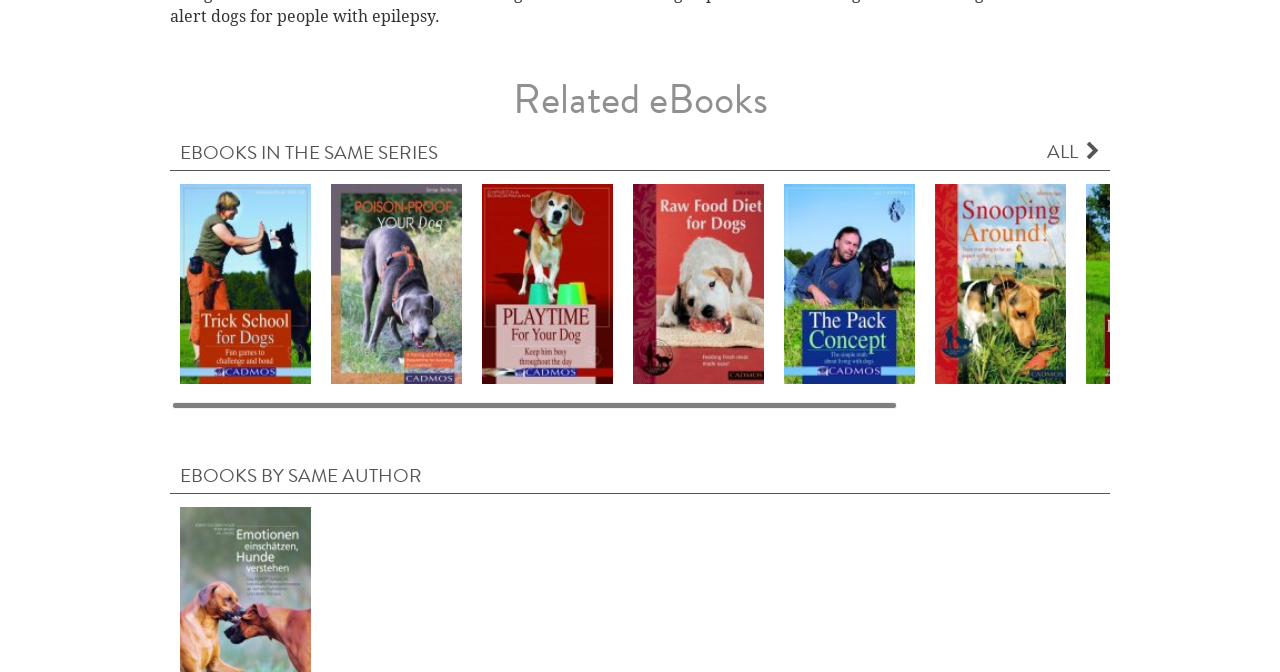Find and specify the bounding box coordinates that correspond to the clickable region for the instruction: "Browse eBooks by same author".

[0.141, 0.692, 0.33, 0.72]